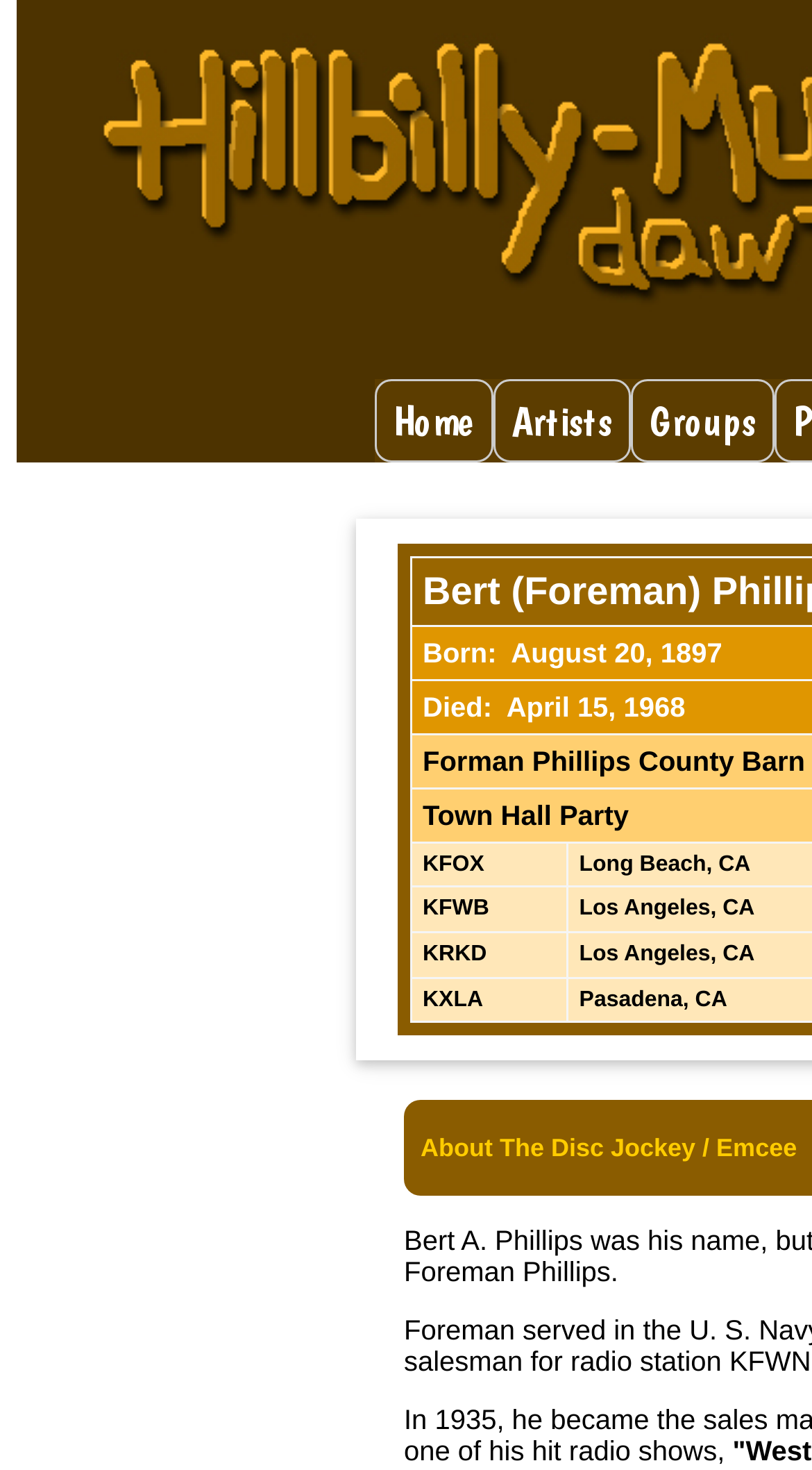Describe all the significant parts and information present on the webpage.

The webpage is about Bert (Foreman) Phillips, likely a musician or artist, and is part of the hillbilly-music.com website. At the top, there are three buttons: "Home", "Artists", and "Groups", positioned horizontally next to each other, taking up about half of the screen width.

Below these buttons, there is a grid of cells, each containing a radio station name, such as "KFOX", "KFWB", "KRKD", and "KXLA". These grid cells are aligned vertically, with each cell taking up a similar amount of space. The grid appears to be a list of radio stations, possibly related to Bert Phillips or hillbilly music.